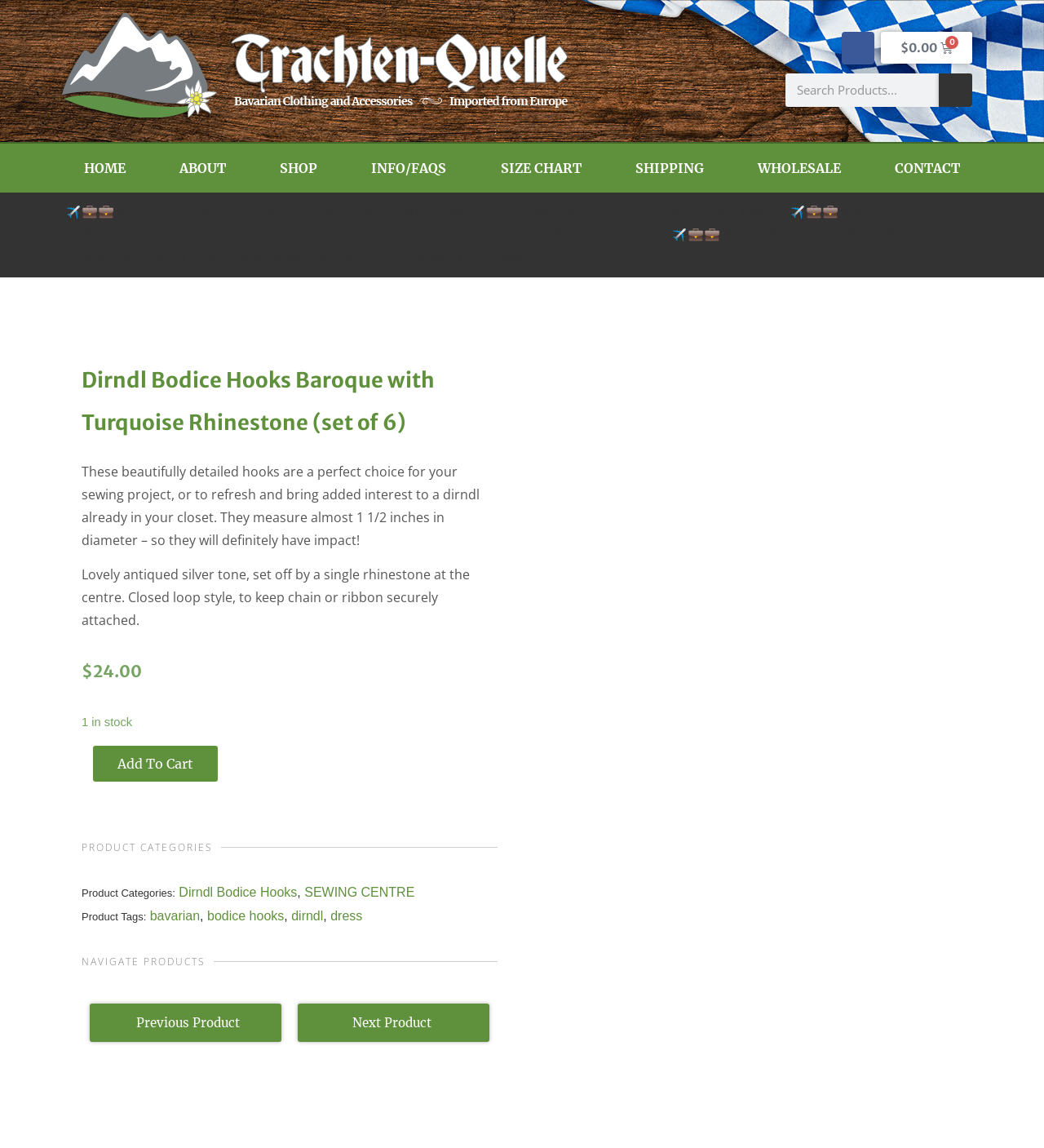Identify the bounding box coordinates for the element you need to click to achieve the following task: "Search for products". The coordinates must be four float values ranging from 0 to 1, formatted as [left, top, right, bottom].

[0.752, 0.064, 0.931, 0.093]